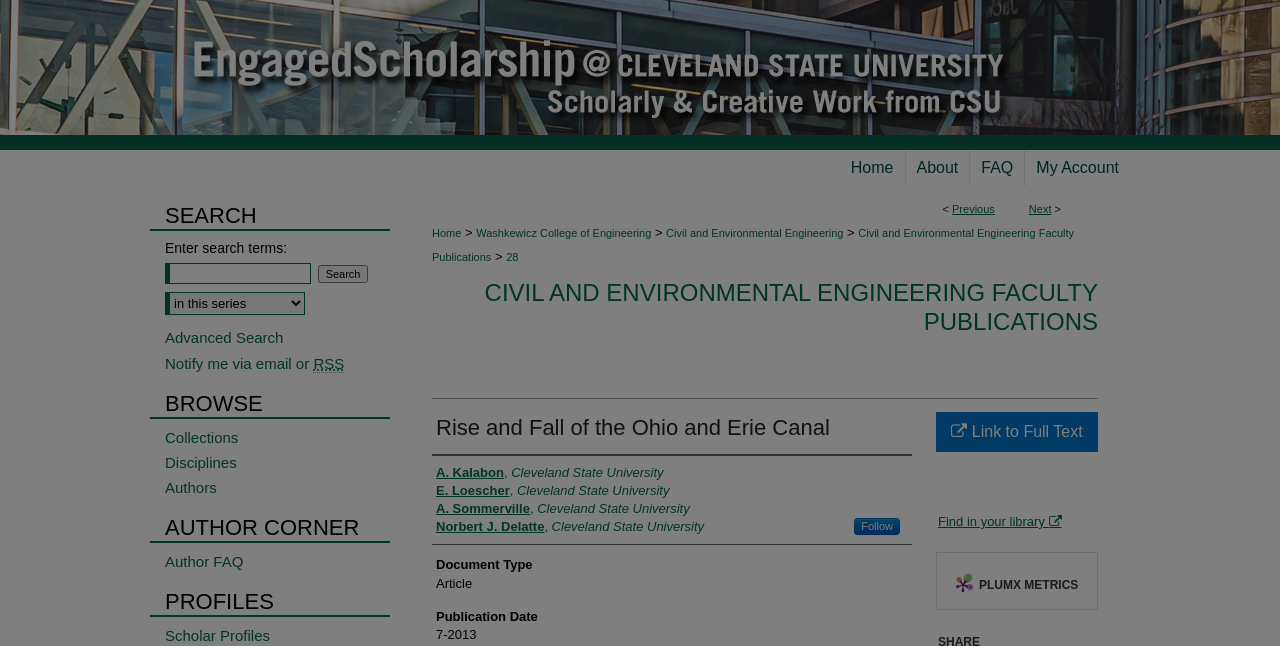Provide your answer in a single word or phrase: 
What is the name of the college that the authors are affiliated with?

Washkewicz College of Engineering